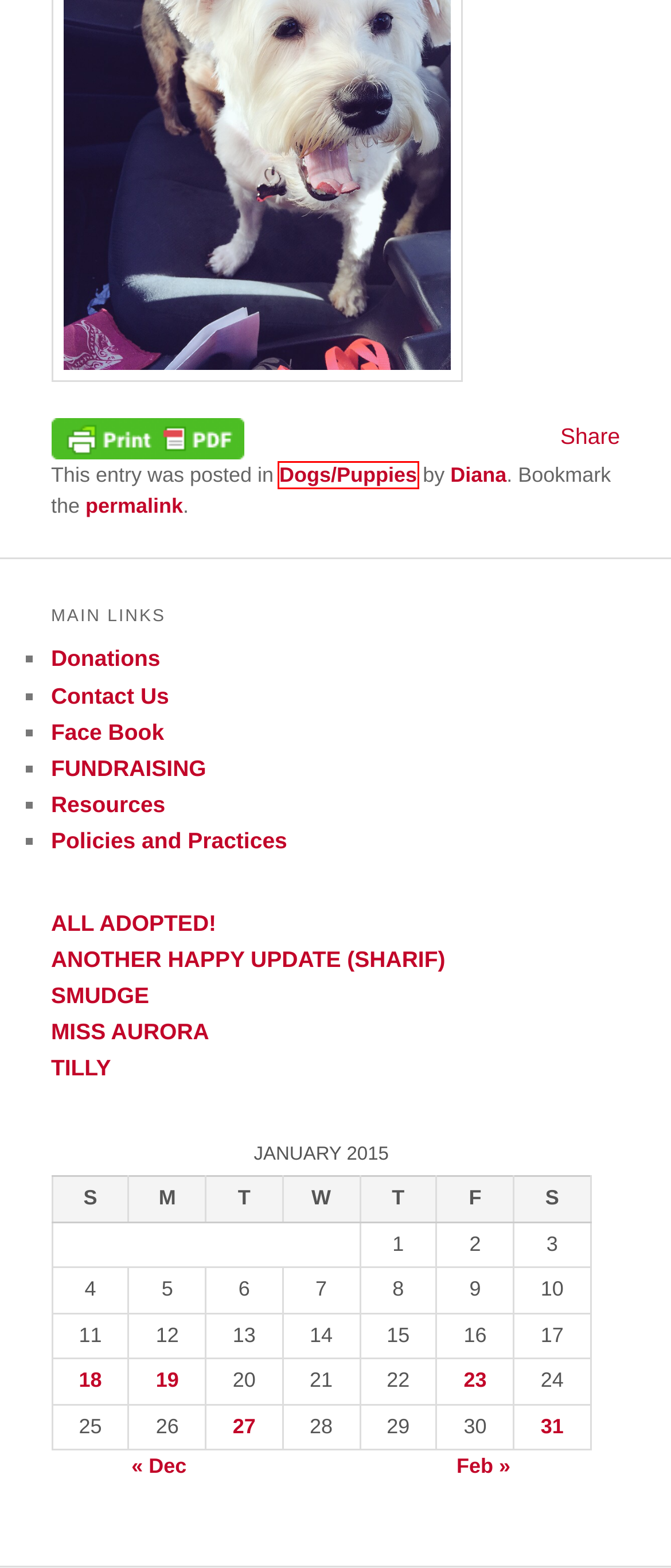Given a screenshot of a webpage with a red bounding box highlighting a UI element, choose the description that best corresponds to the new webpage after clicking the element within the red bounding box. Here are your options:
A. Face Book | 4 Paws 1 Heart
B. Dogs/Puppies | 4 Paws 1 Heart
C. ALL ADOPTED! | 4 Paws 1 Heart
D. February | 2015 | 4 Paws 1 Heart
E. Donations | 4 Paws 1 Heart
F. 18 | January | 2015 | 4 Paws 1 Heart
G. December | 2014 | 4 Paws 1 Heart
H. 23 | January | 2015 | 4 Paws 1 Heart

B